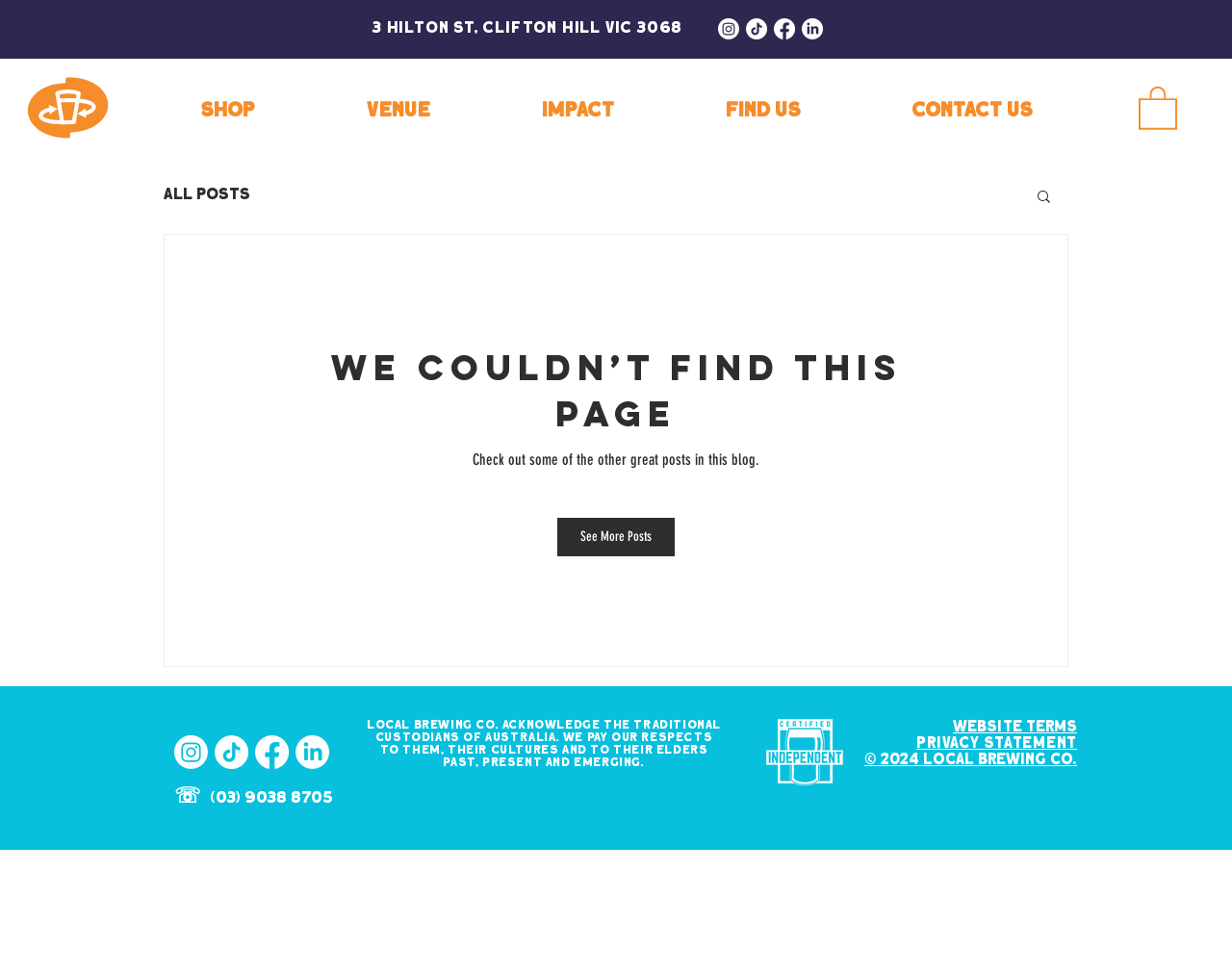Select the bounding box coordinates of the element I need to click to carry out the following instruction: "Search for something".

[0.84, 0.192, 0.855, 0.213]